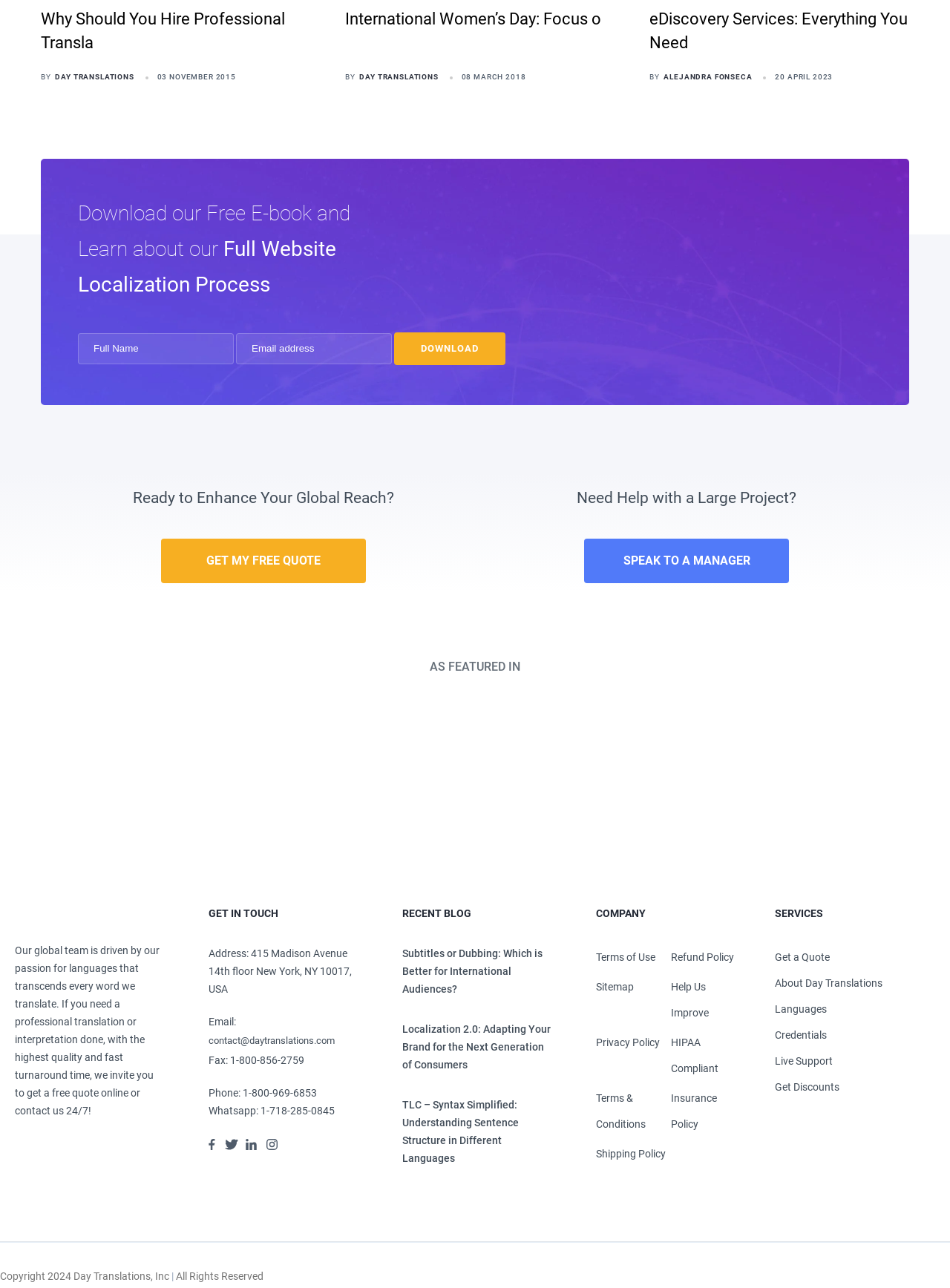What is the topic of the blog post 'Subtitles or Dubbing: Which is Better for International Audiences?'?
Please answer the question as detailed as possible based on the image.

The blog post title 'Subtitles or Dubbing: Which is Better for International Audiences?' suggests that the topic is a comparison between subtitles and dubbing for international audiences, likely in the context of video content.